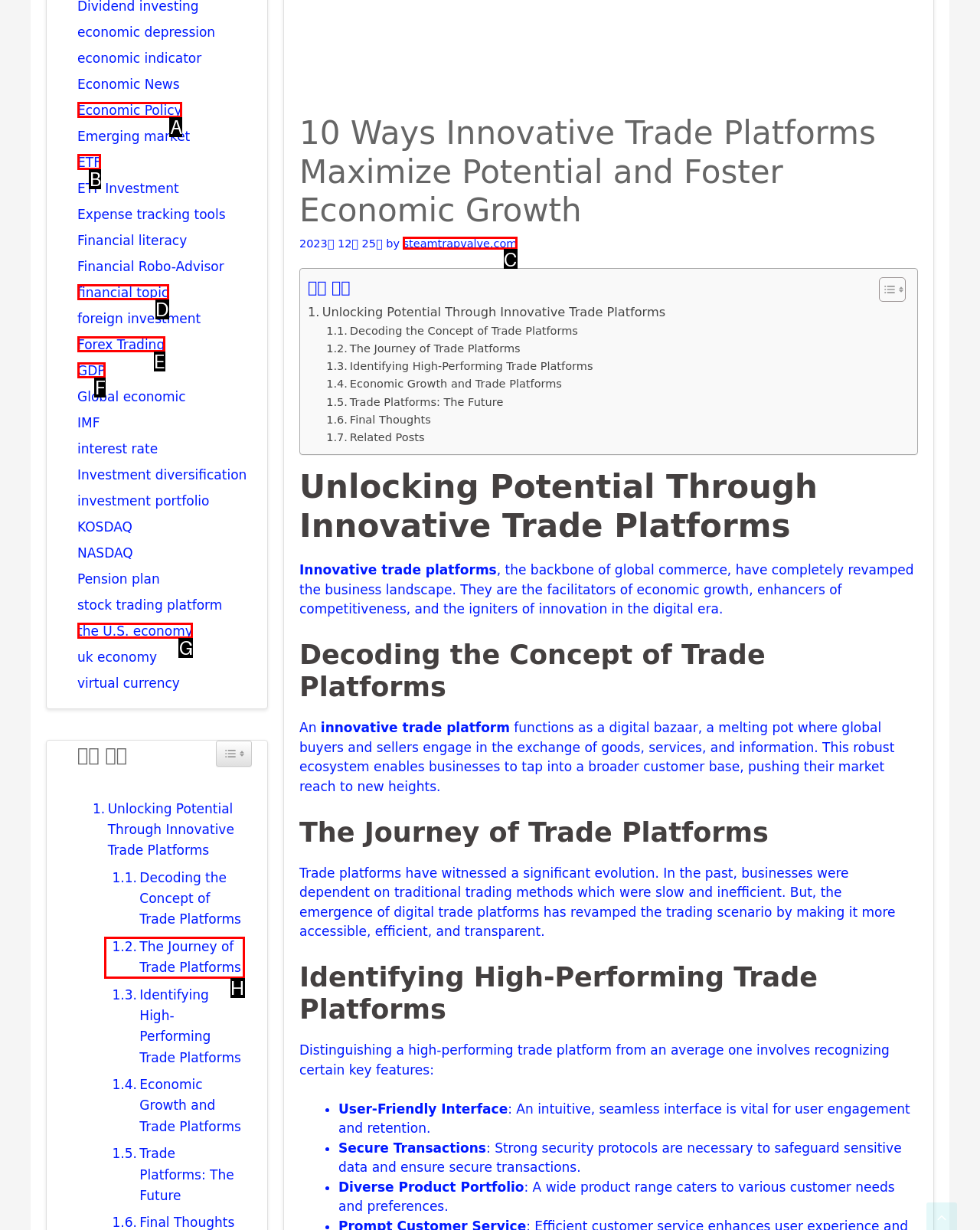Choose the option that matches the following description: the U.S. economy
Answer with the letter of the correct option.

G